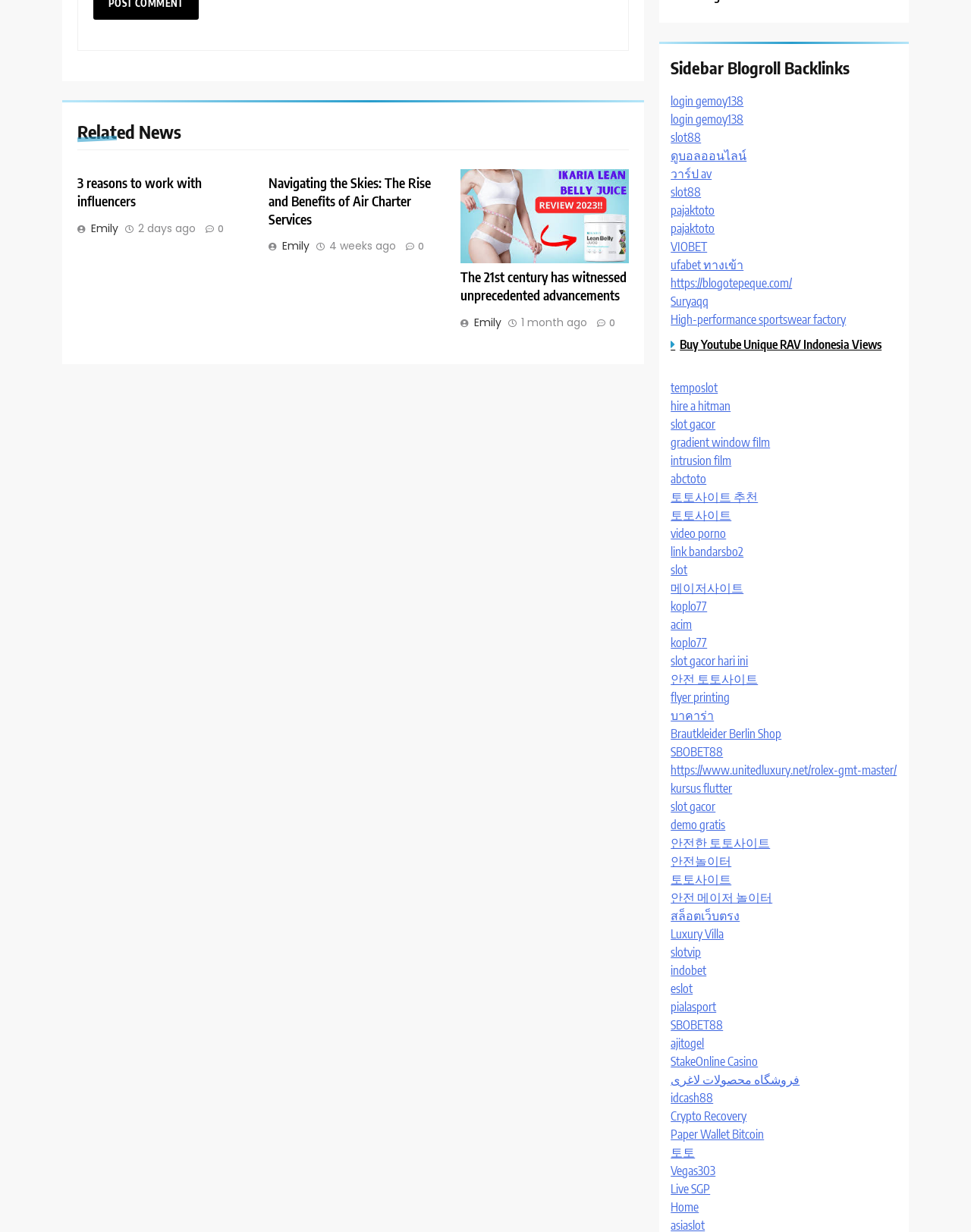What is the time period of the third article?
Please provide a detailed and comprehensive answer to the question.

I looked at the link element with the text '1 month ago' inside the third article element and determined that the time period of the article is 1 month ago.